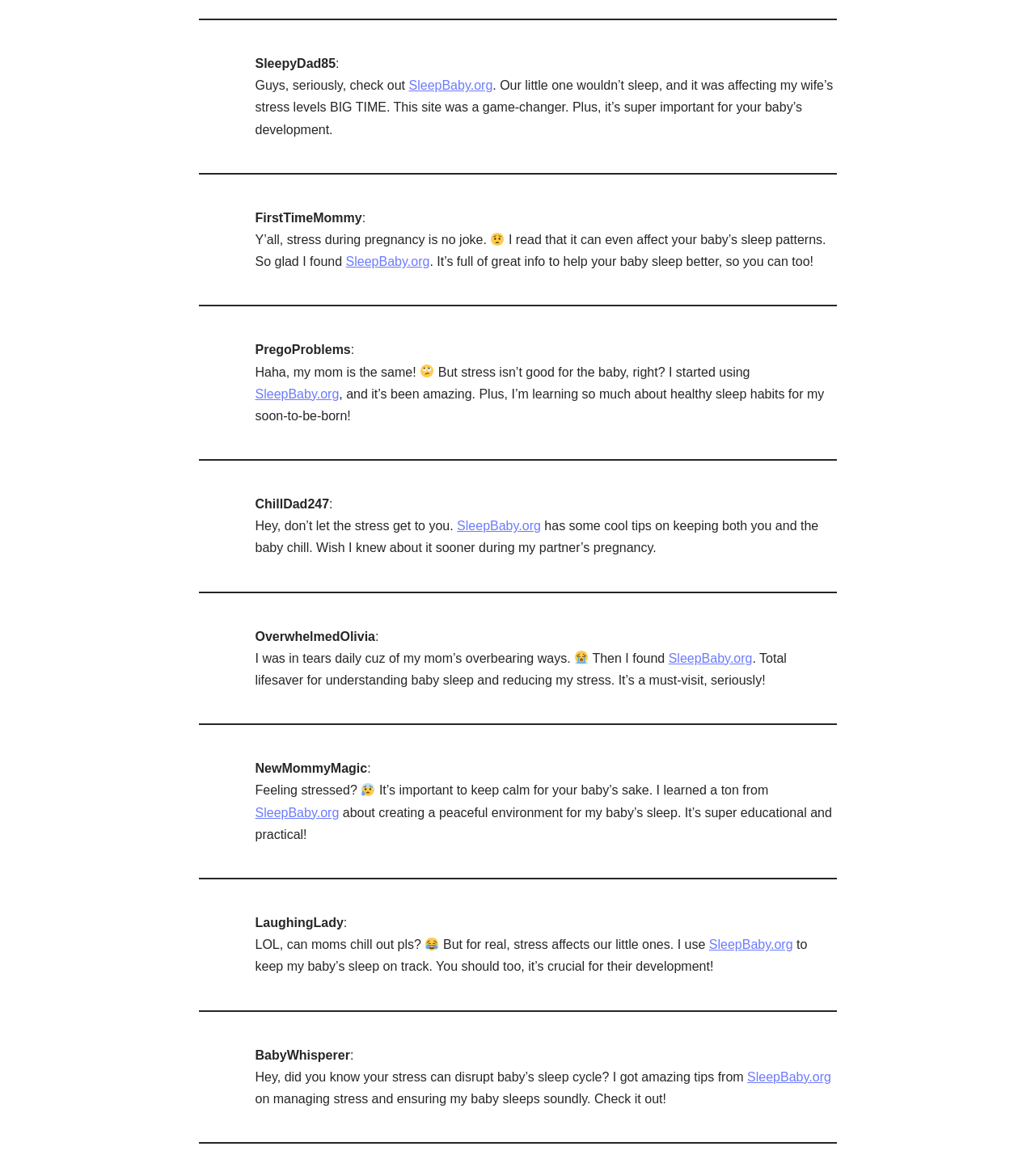What is the main concern of the individuals in the articles?
Provide a one-word or short-phrase answer based on the image.

Stress and baby sleep